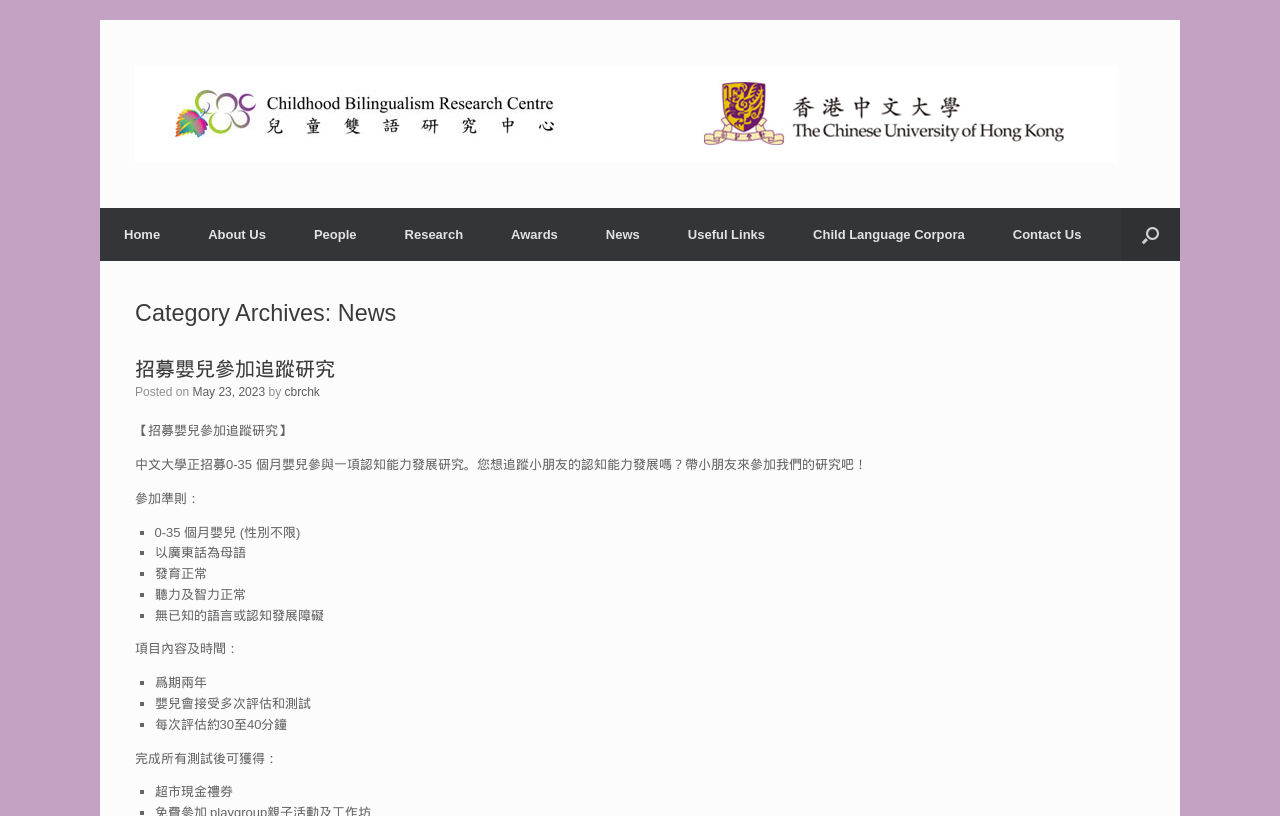Offer a thorough description of the webpage.

The webpage is about the Childhood Bilingualism Research Centre, specifically showcasing a news article about recruiting infants for a research study. 

At the top of the page, there is a logo of the Childhood Bilingualism Research Centre, accompanied by a navigation menu with links to various sections of the website, including Home, About Us, People, Research, Awards, News, Useful Links, Child Language Corpora, and Contact Us. 

Below the navigation menu, there is a search button on the right side. 

The main content of the page is a news article titled "招募嬰兒參加追蹤研究" (Recruiting Infants for a Longitudinal Study). The article is divided into sections, with headings and paragraphs of text. 

The first section introduces the study, stating that the university is recruiting infants aged 0-35 months to participate in a cognitive development research study. 

The second section outlines the participation criteria, which include being 0-35 months old, having Cantonese as a native language, having normal development, and having no known language or cognitive development disorders. 

The third section describes the study's content and duration, which will last for two years and involve multiple assessments and tests. 

The final section mentions that participants will receive a supermarket cash voucher upon completing all the tests. 

Throughout the article, there are no images, but there are several links to other pages or sections of the website.